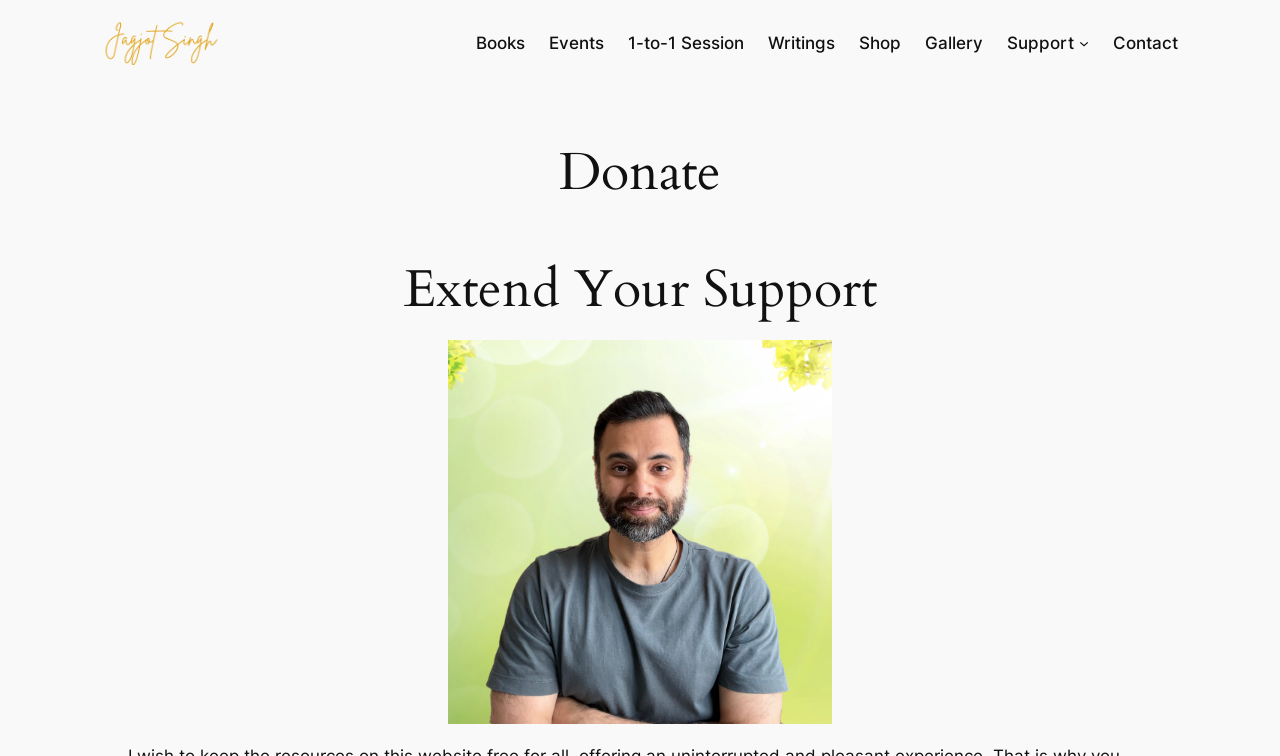Please determine the bounding box of the UI element that matches this description: Events. The coordinates should be given as (top-left x, top-left y, bottom-right x, bottom-right y), with all values between 0 and 1.

[0.429, 0.039, 0.472, 0.073]